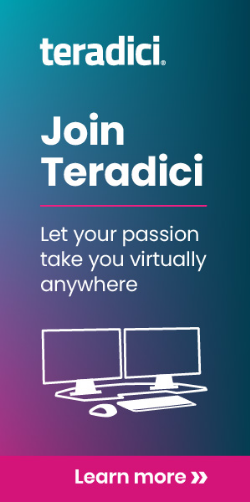Describe every detail you can see in the image.

This eye-catching advertisement promotes Teradici, a company known for its innovative remote access solutions. The design features a gradient background that transitions from teal to purple, creating a modern and inviting atmosphere. Bold, white text at the top reads "Join Teradici," encouraging potential applicants to become part of the team. Below, the phrase "Let your passion take you virtually anywhere" emphasizes the company's commitment to flexibility and remote work opportunities, appealing to job seekers who value mobility in their careers. The simplified graphic of two computer monitors reinforces the tech-centric focus of the company. The overall layout is dynamic and professional, perfectly encapsulating Teradici’s brand identity.